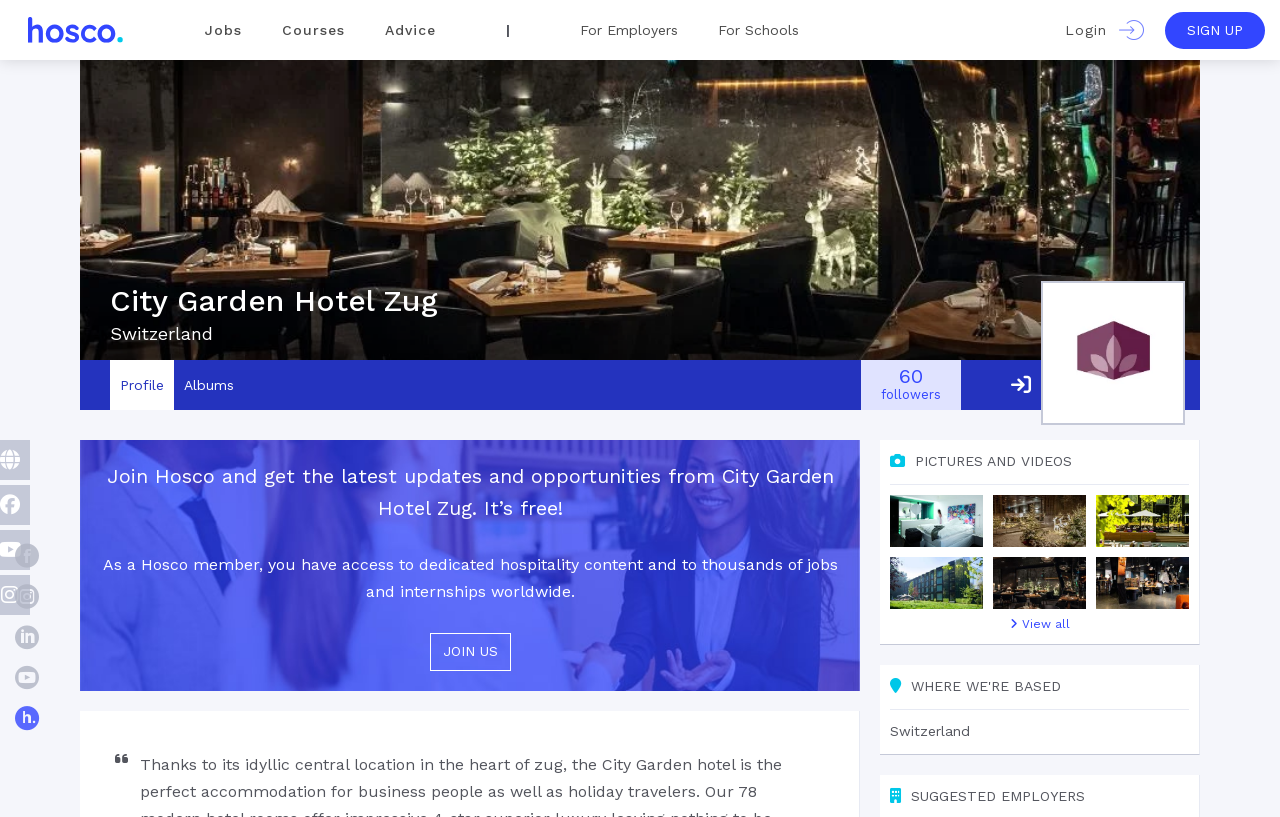What is the purpose of joining Hosco?
Examine the webpage screenshot and provide an in-depth answer to the question.

I found the answer by looking at the heading element with the text 'Join Hosco and get the latest updates and opportunities from City Garden Hotel Zug. It’s free!' which explains the benefit of joining Hosco.